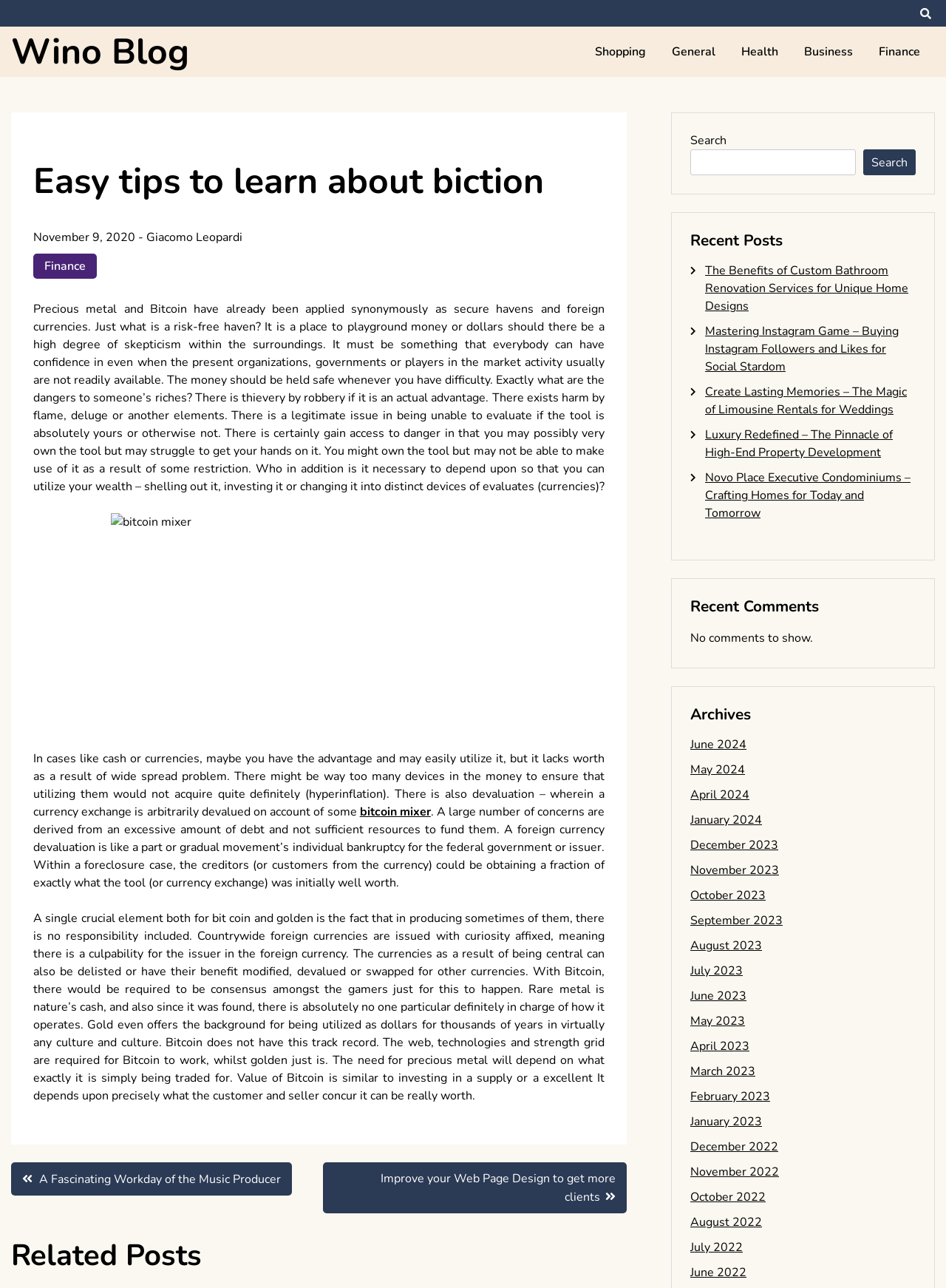What is the image related to in the article?
Refer to the image and provide a detailed answer to the question.

The image is related to a Bitcoin mixer, which is mentioned in the article as a concept related to Bitcoin.